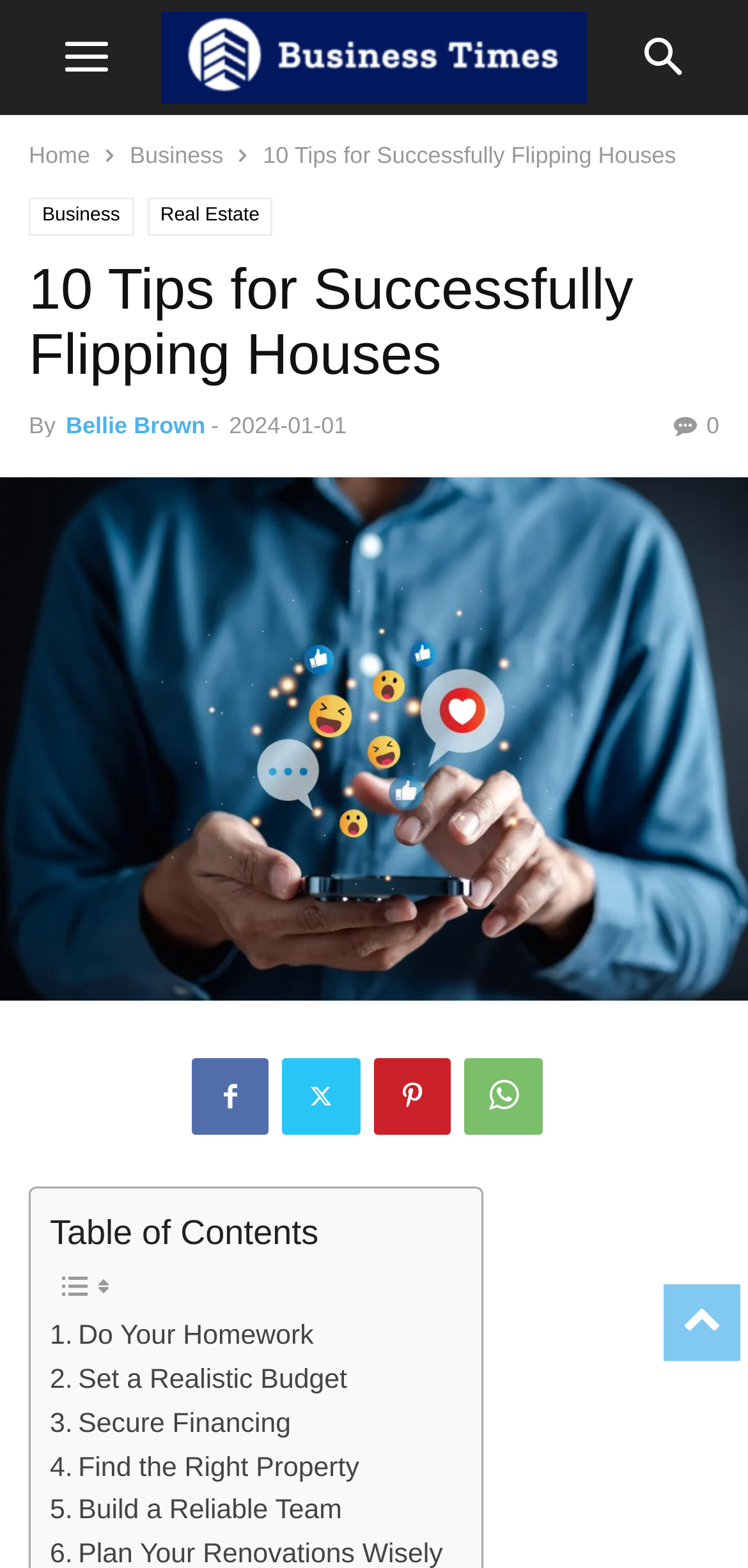Locate the bounding box coordinates of the clickable part needed for the task: "read article by Bellie Brown".

[0.088, 0.263, 0.274, 0.28]